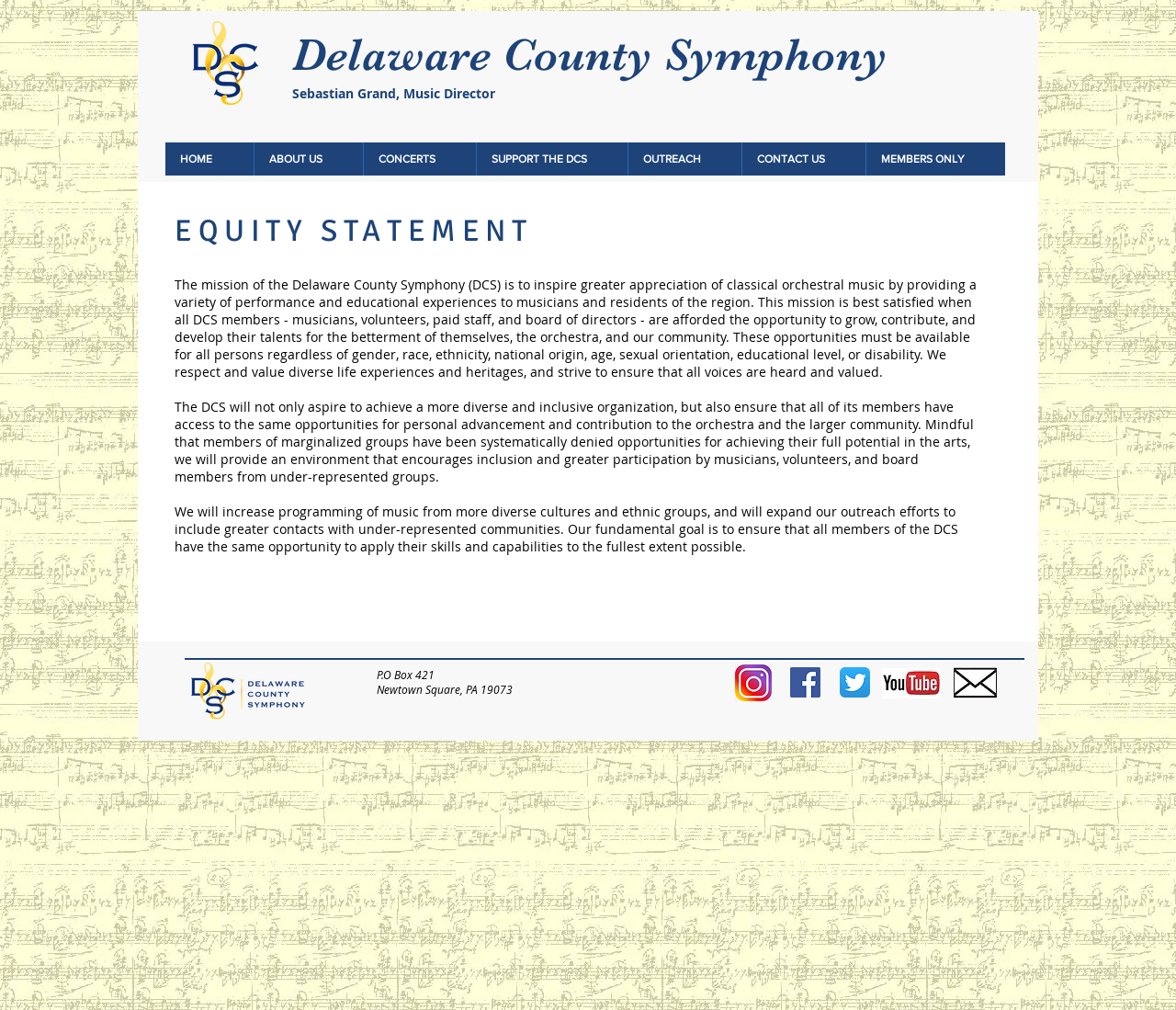Locate the bounding box coordinates of the segment that needs to be clicked to meet this instruction: "Follow the Delaware County Symphony on Instagram".

[0.625, 0.658, 0.656, 0.694]